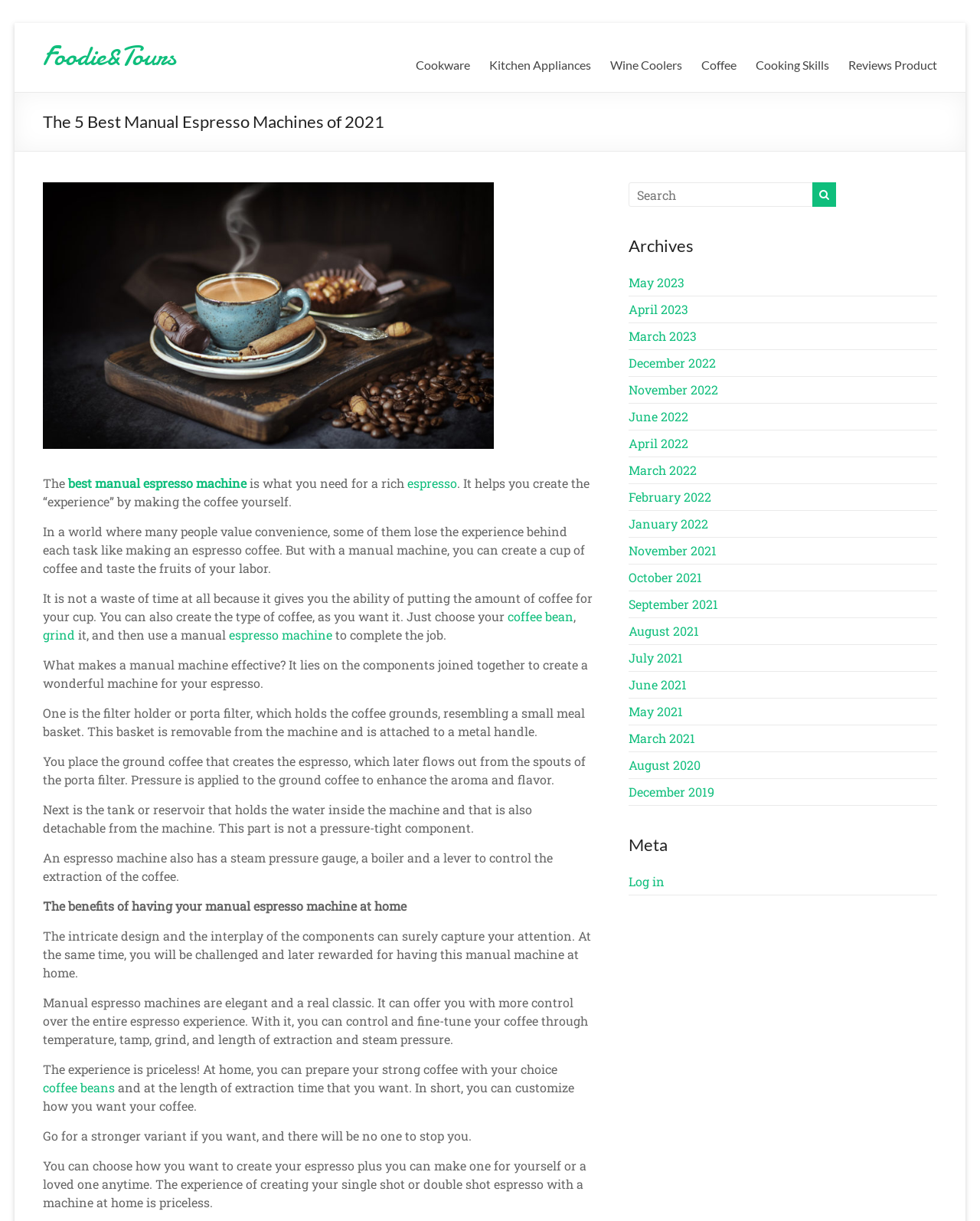Please identify the coordinates of the bounding box for the clickable region that will accomplish this instruction: "Go to the 'Reviews Product' page".

[0.865, 0.044, 0.956, 0.063]